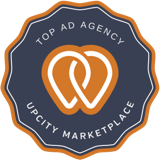Provide a short, one-word or phrase answer to the question below:
What is symbolized by the two intertwined hearts?

Partnership and connection